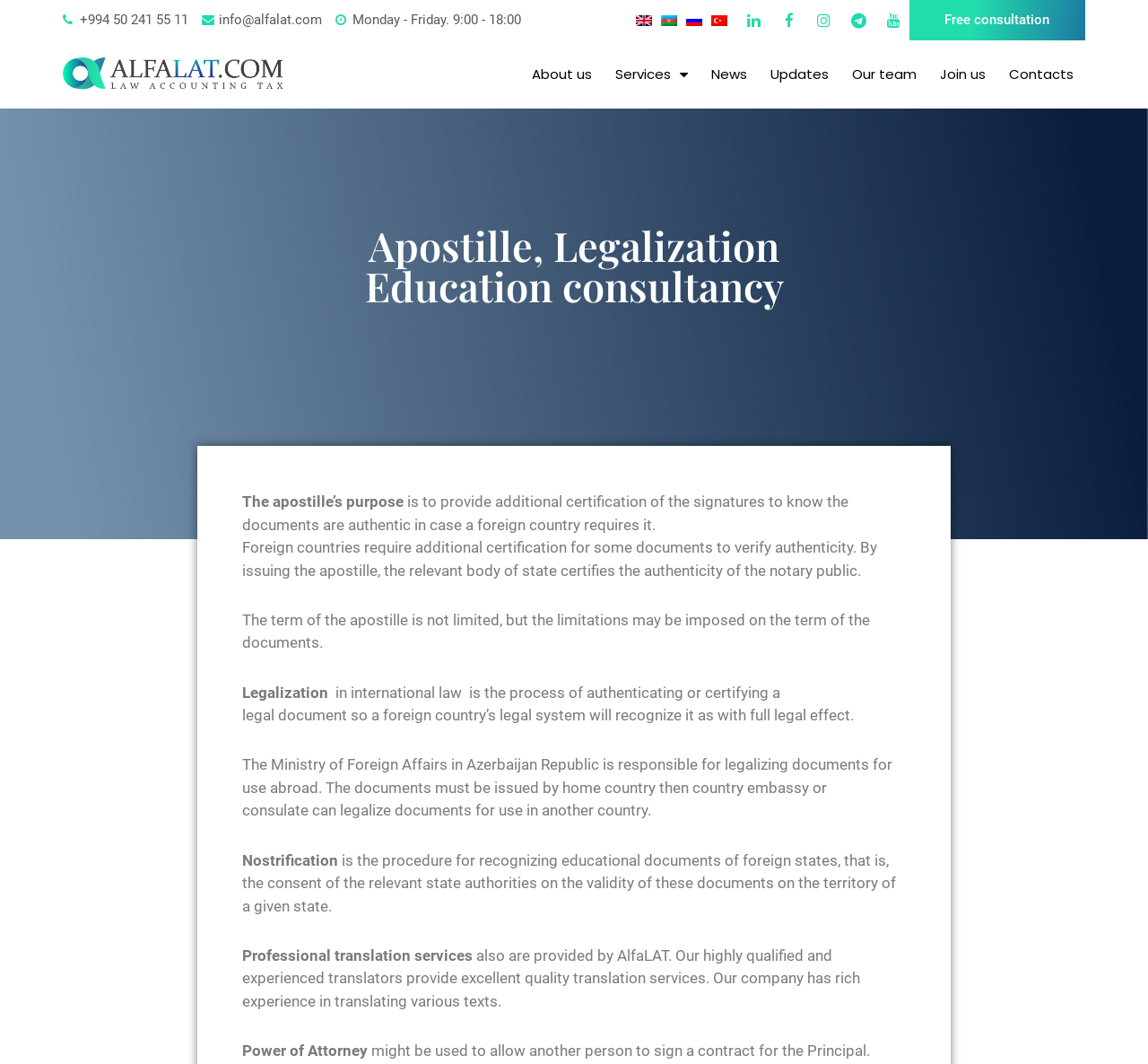Give a one-word or short-phrase answer to the following question: 
What is nostrification?

Recognizing educational documents